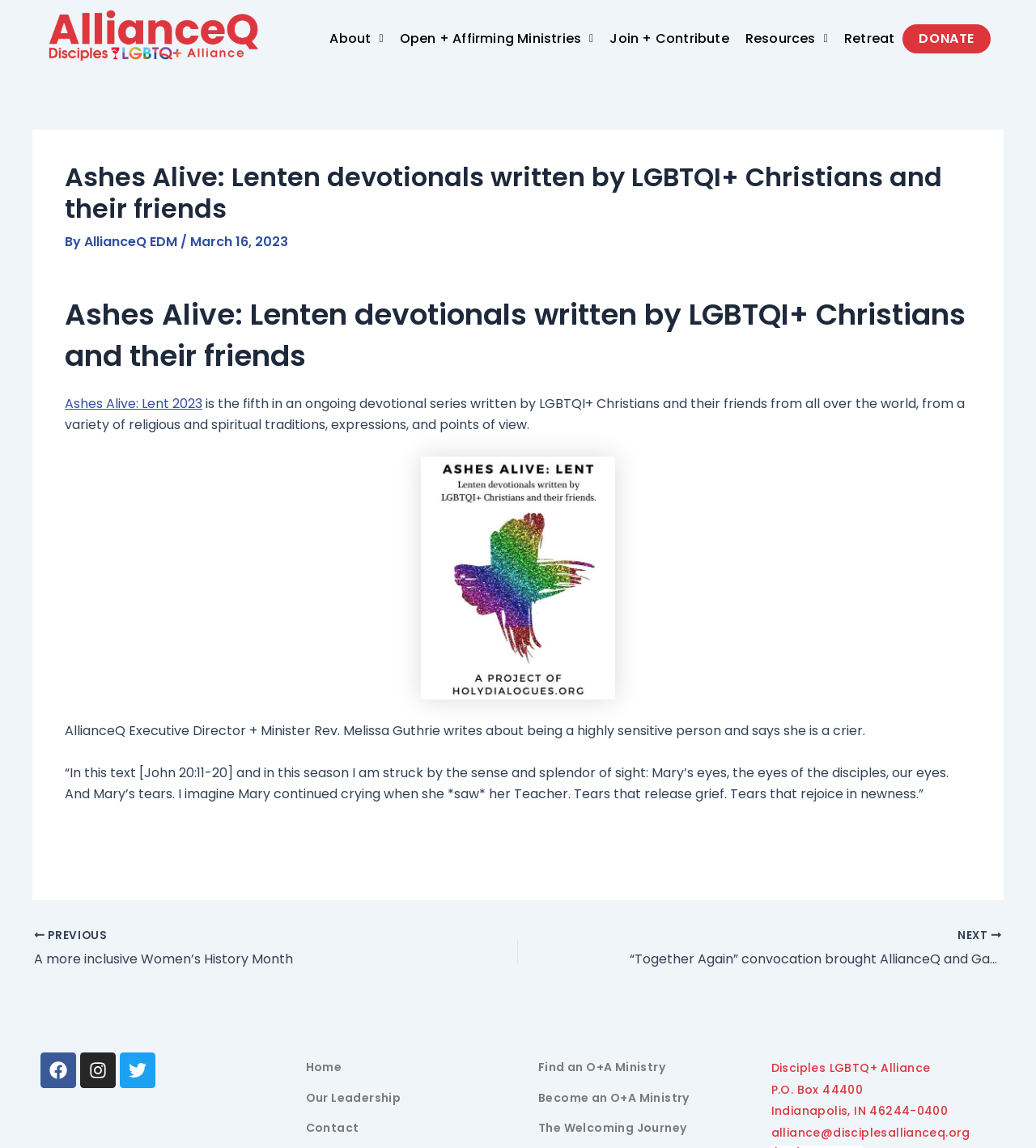Could you specify the bounding box coordinates for the clickable section to complete the following instruction: "Click the 'About' menu"?

[0.31, 0.018, 0.378, 0.05]